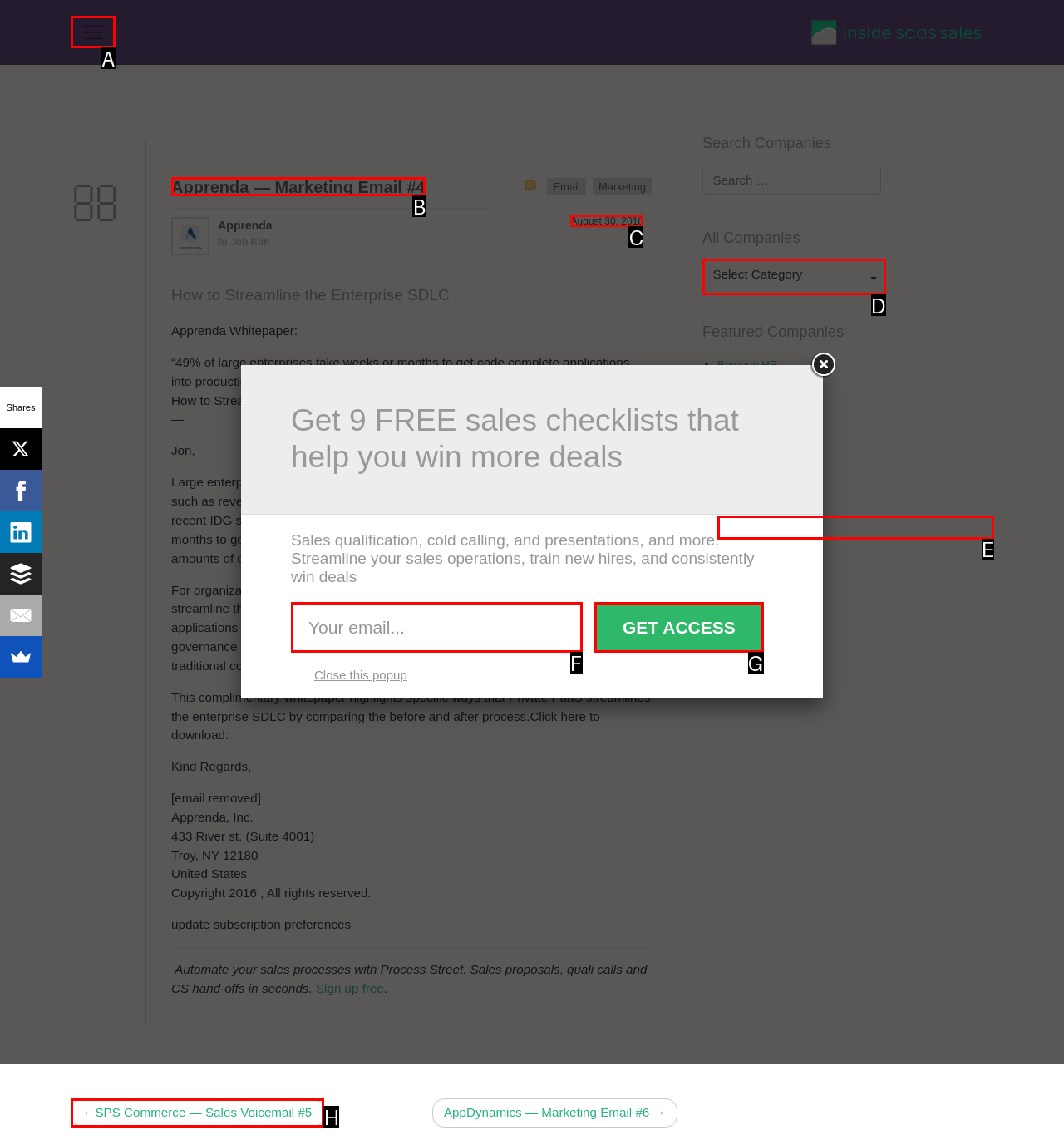Determine the HTML element that best aligns with the description: Get Access
Answer with the appropriate letter from the listed options.

G